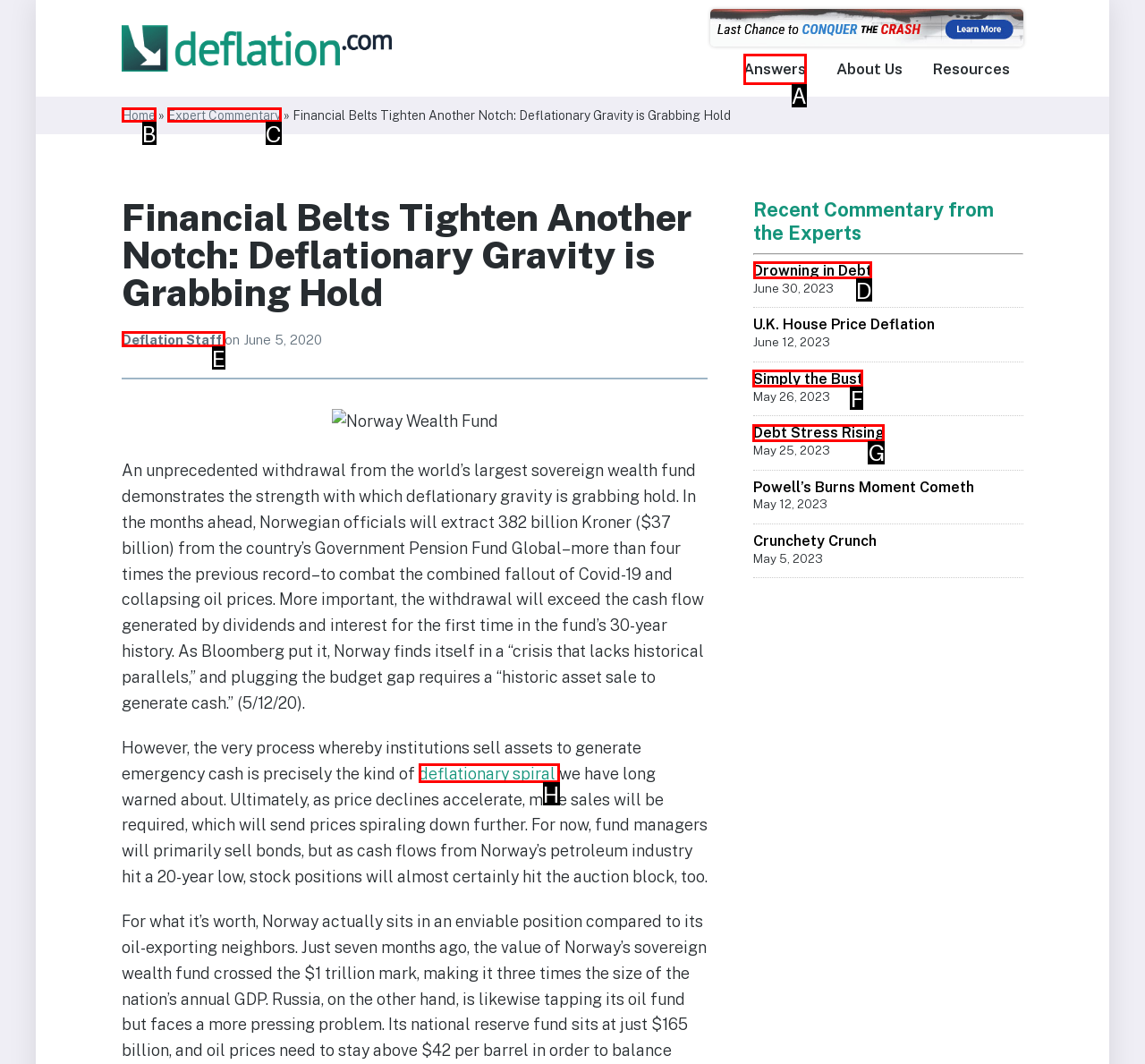Tell me which one HTML element I should click to complete the following task: Read the article 'Drowning in Debt' Answer with the option's letter from the given choices directly.

D